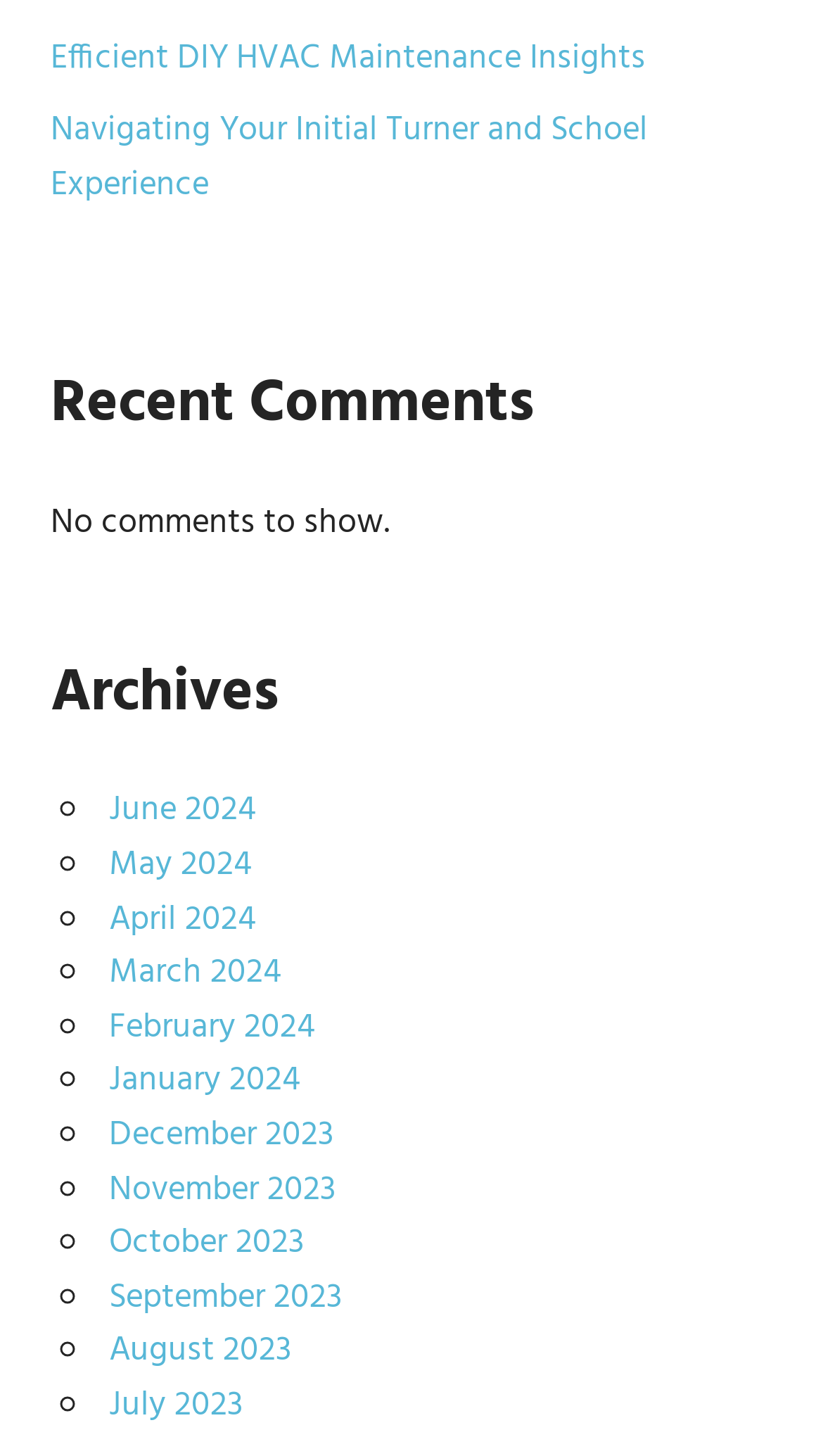Provide a thorough and detailed response to the question by examining the image: 
How many months are listed in the archives?

The archives section lists 12 months, from July 2023 to June 2024, each with a corresponding link and ListMarker element. The months are listed in reverse chronological order.